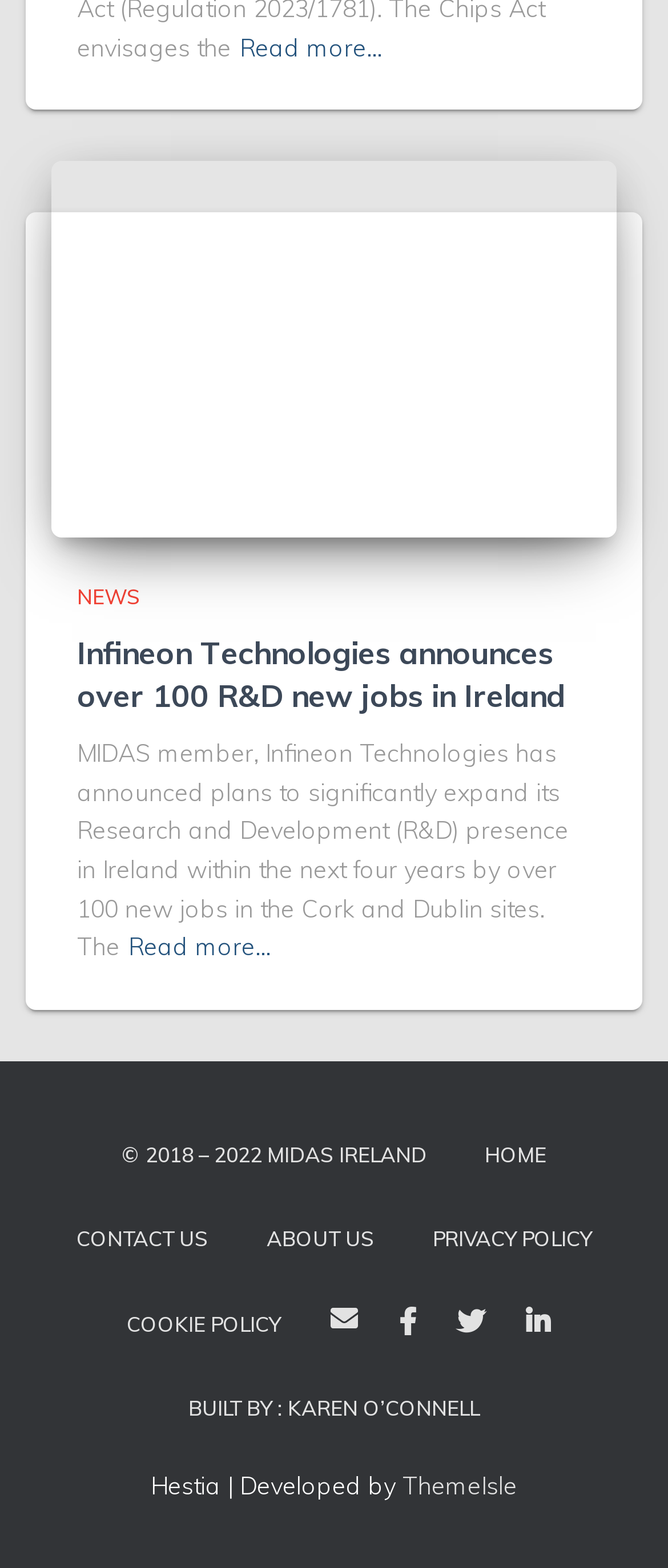Show me the bounding box coordinates of the clickable region to achieve the task as per the instruction: "Read more about Infineon Technologies' job announcement".

[0.115, 0.402, 0.885, 0.457]